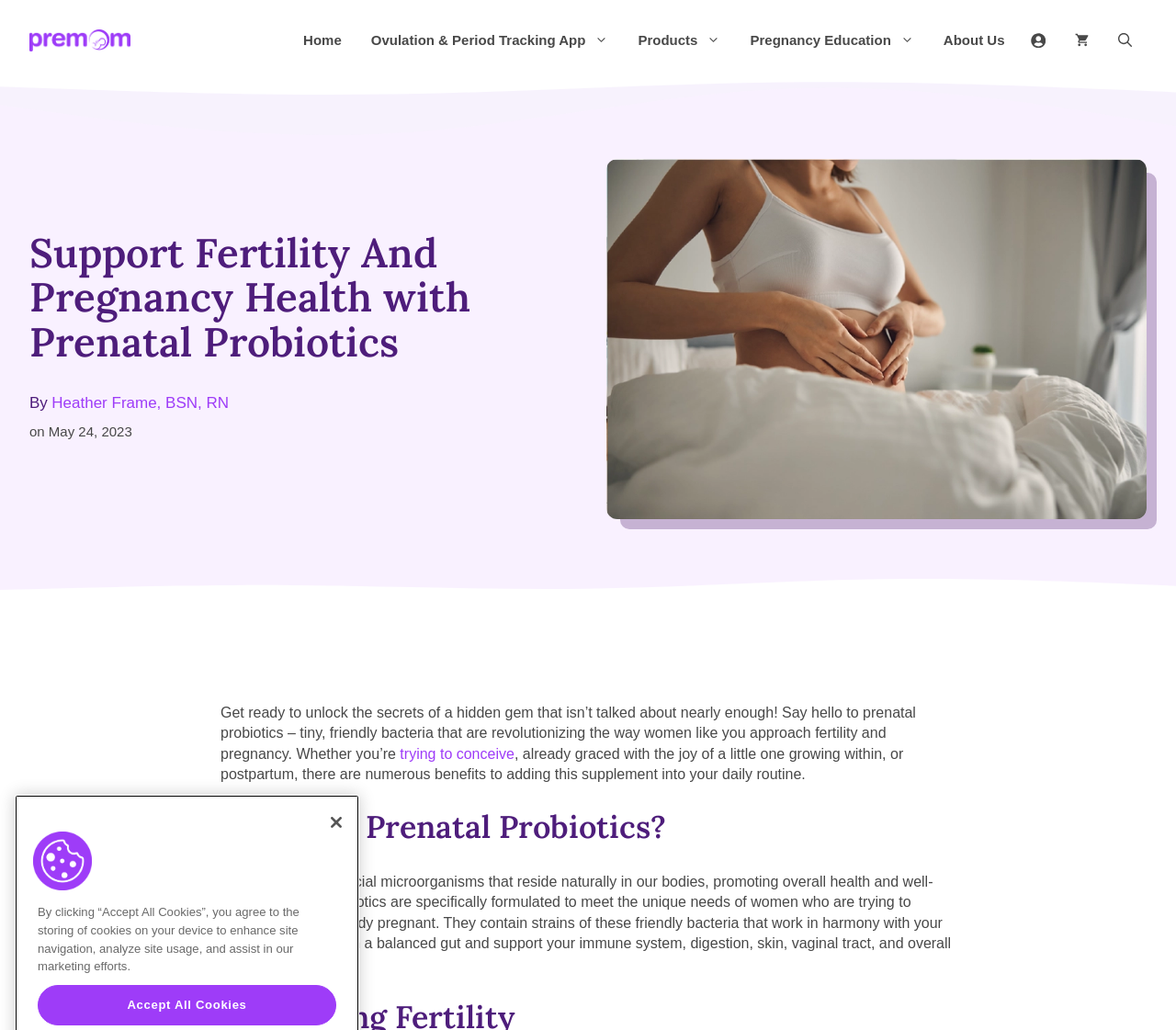Offer an in-depth caption of the entire webpage.

This webpage is about prenatal probiotics and their benefits for fertility and pregnancy health. At the top, there is a banner with the site's logo, "Premom", and a navigation menu with links to "Home", "Ovulation & Period Tracking App", "Products", "Pregnancy Education", and "About Us". 

Below the navigation menu, there is a heading that reads "Support Fertility And Pregnancy Health with Prenatal Probiotics". The author of the article, "Heather Frame, BSN, RN", is credited below the heading, along with the date "May 24, 2023". 

On the right side of the page, there is a large image related to prenatal probiotics, which takes up most of the width of the page. Above the image, there is a brief introduction to prenatal probiotics, which describes them as "tiny, friendly bacteria" that can benefit women's health during fertility and pregnancy. 

Below the image, there is a section with a heading "What are Prenatal Probiotics?" that provides more information about probiotics and their benefits for women's health. The text explains that prenatal probiotics are specifically formulated to meet the unique needs of women who are trying to conceive or are already pregnant. 

At the bottom of the page, there is a company logo and a message about cookies, with a button to "Accept All Cookies". There is also a "Close" button, likely for a popup or modal window.